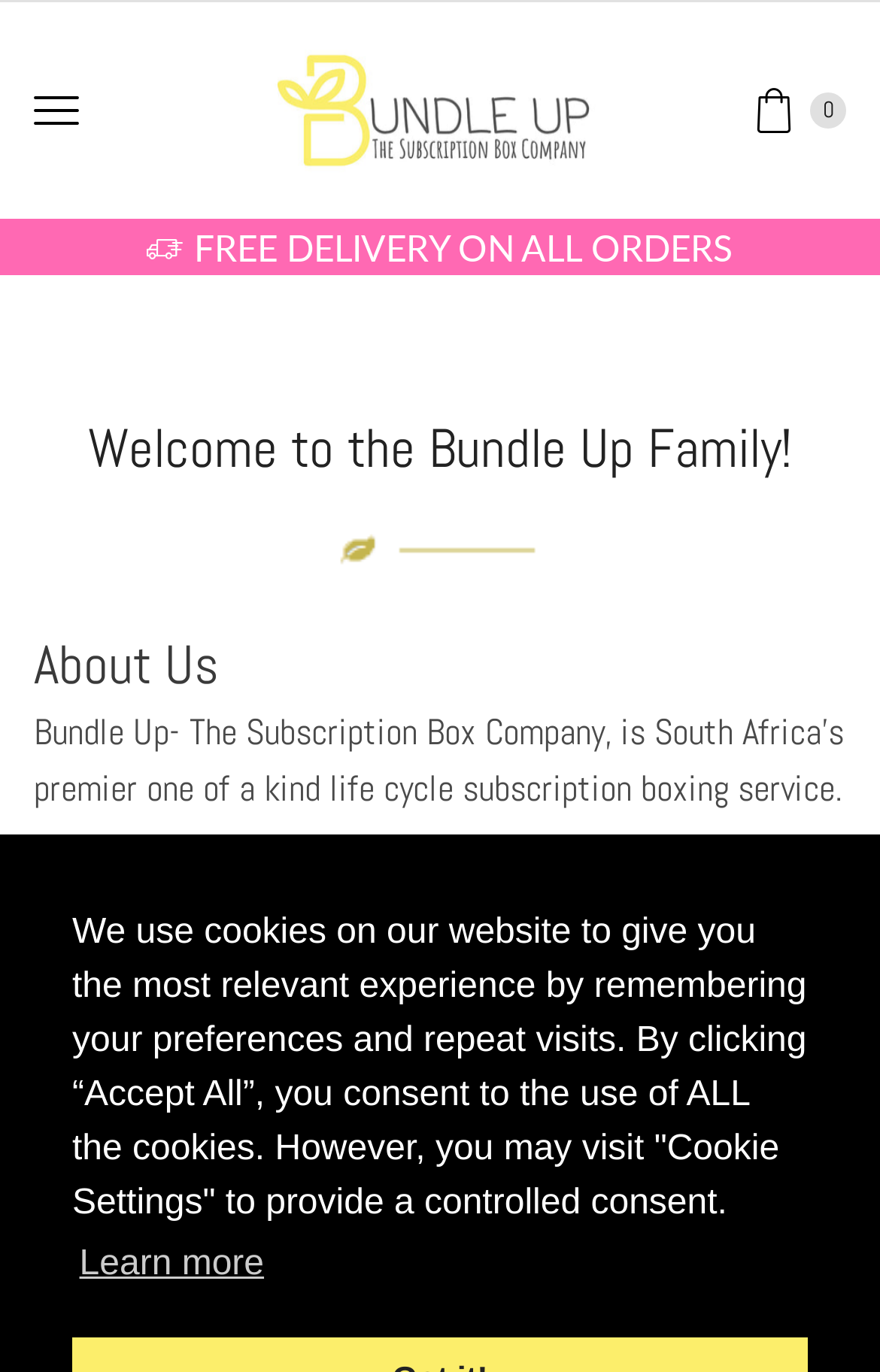Please provide a one-word or phrase answer to the question: 
What is the benefit of the subscription box service?

Supports child development